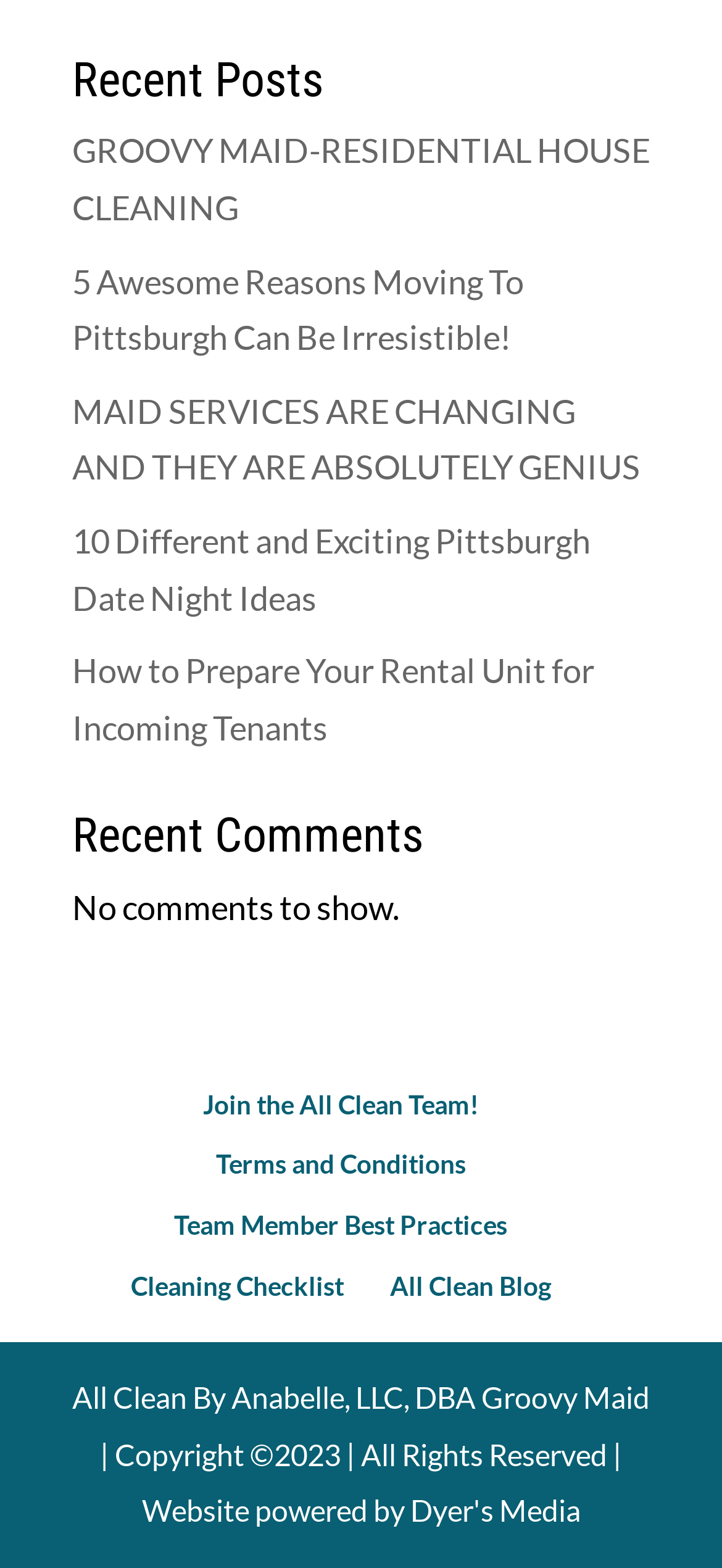What is the last link in the footer section?
Provide a concise answer using a single word or phrase based on the image.

All Clean Blog